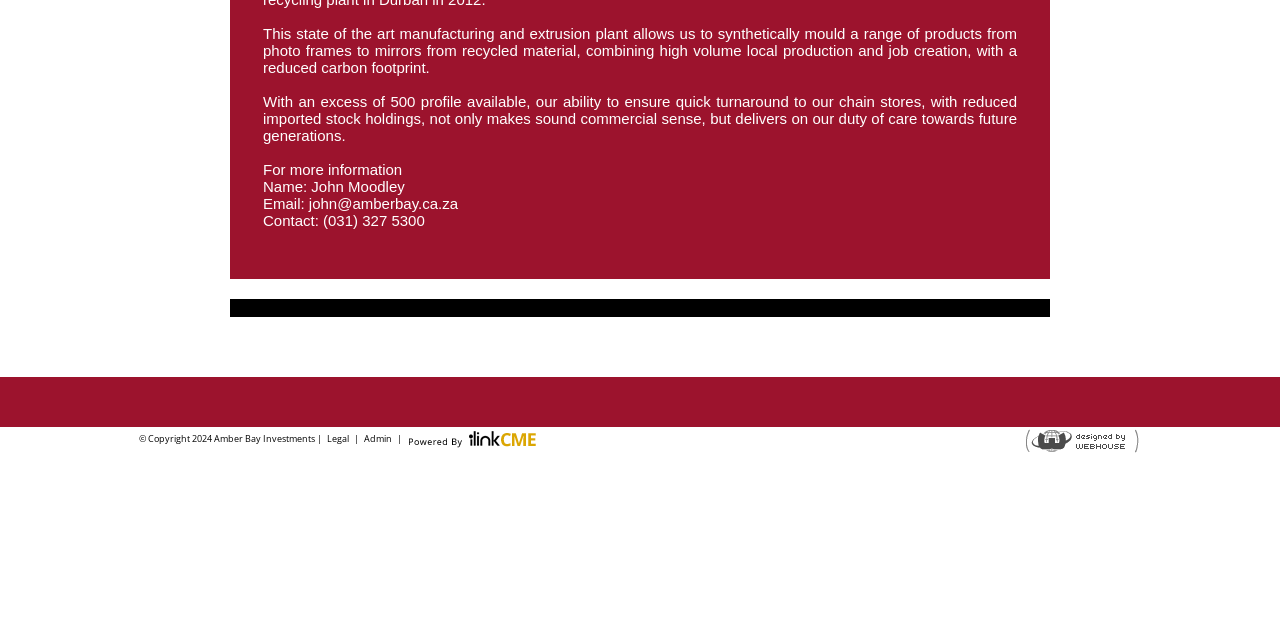Identify the bounding box coordinates for the UI element described as follows: "alt="Webhouse Logo"". Ensure the coordinates are four float numbers between 0 and 1, formatted as [left, top, right, bottom].

[0.799, 0.683, 0.892, 0.717]